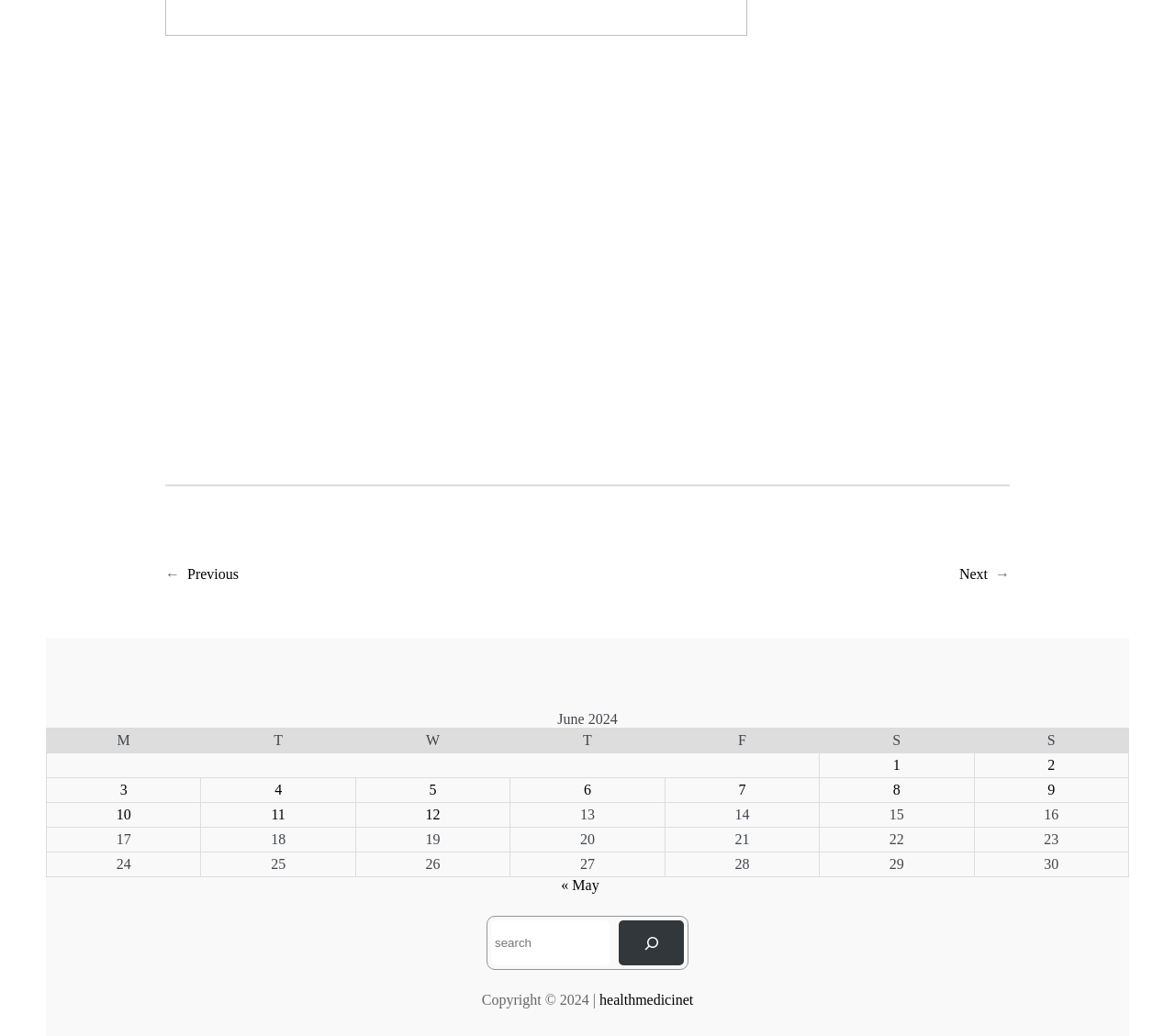Determine the bounding box for the described UI element: "« May".

[0.478, 0.847, 0.51, 0.862]